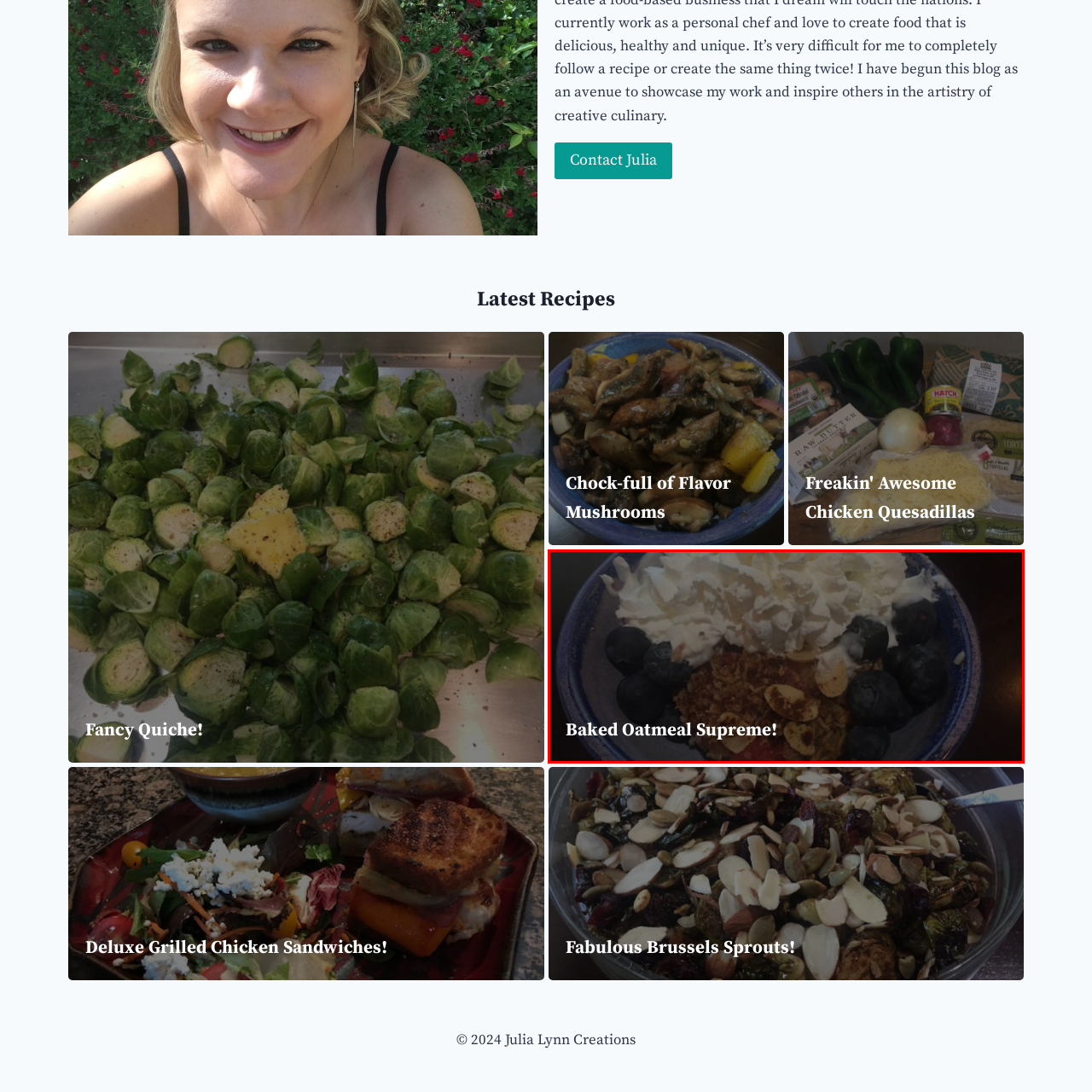Examine the image inside the red outline, What type of cream is on top of the oatmeal?
 Answer with a single word or phrase.

Whipped cream